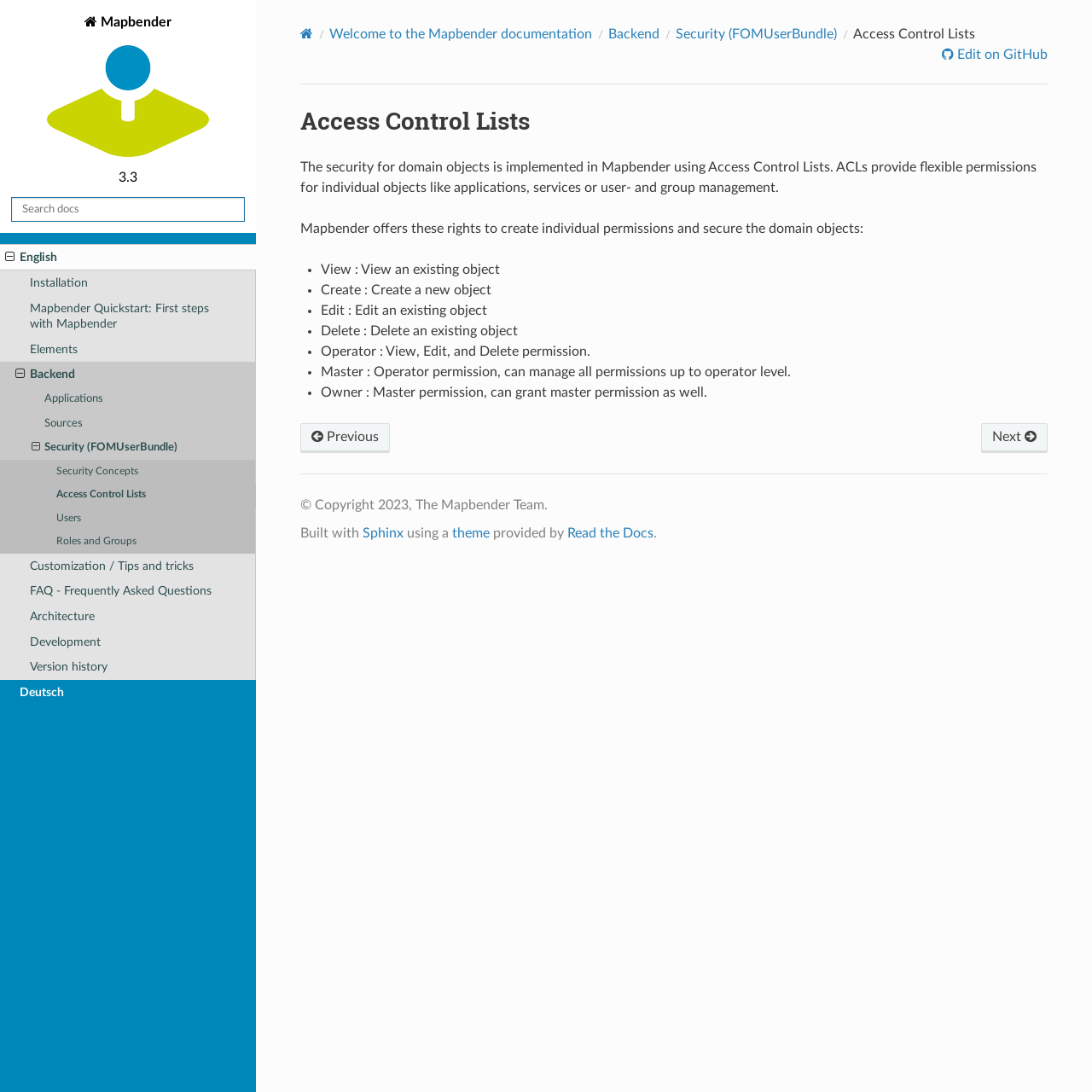Look at the image and write a detailed answer to the question: 
What is the logo of Mapbender?

The logo of Mapbender is located at the top left corner of the webpage, and it is an image element with the text 'Logo'.